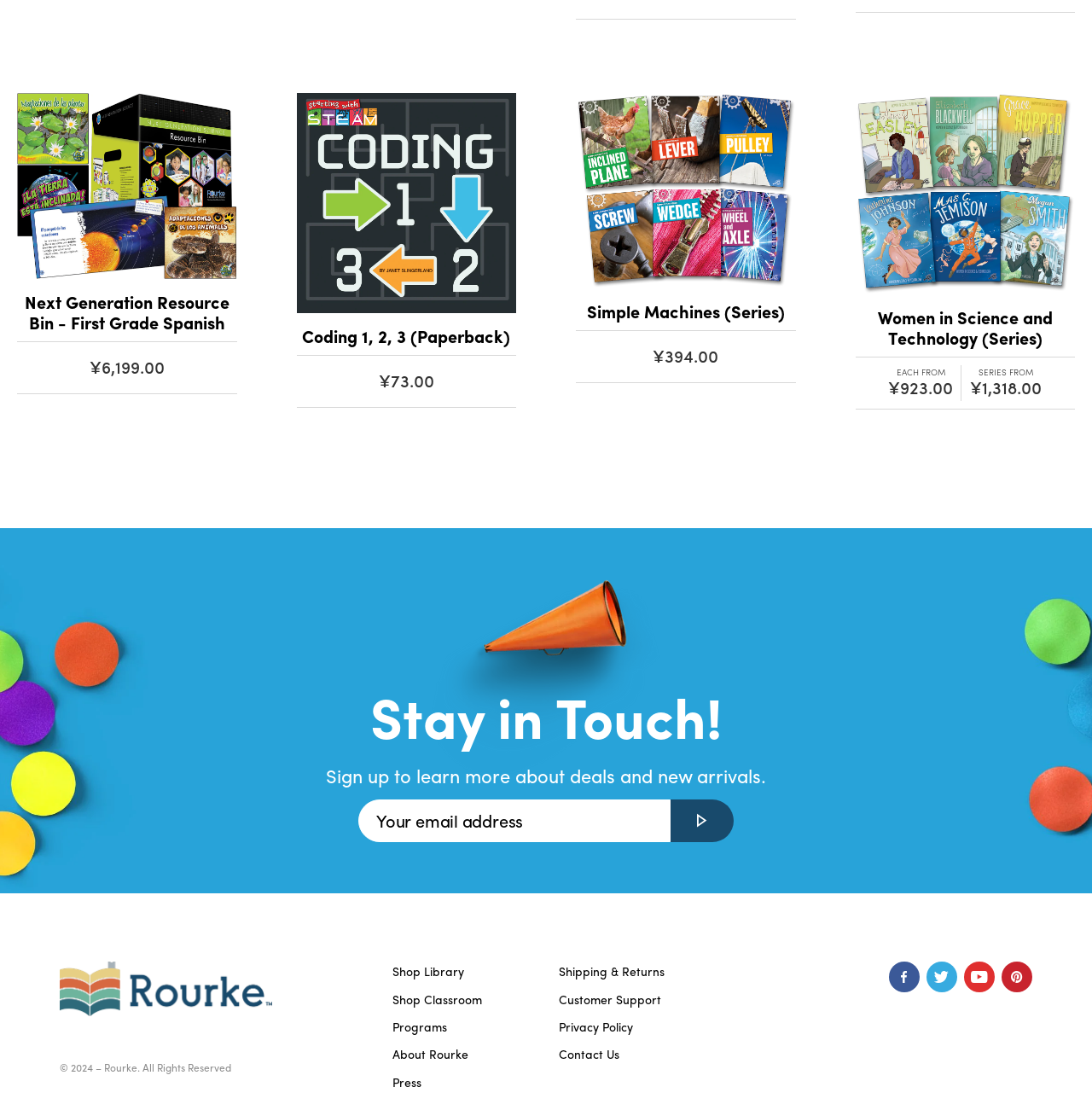How many social media links are at the bottom of the page?
Please answer the question with a detailed response using the information from the screenshot.

I counted the number of social media links by looking at the links at the bottom of the page, including Facebook, Twitter, Youtube, Pinterest, and others.